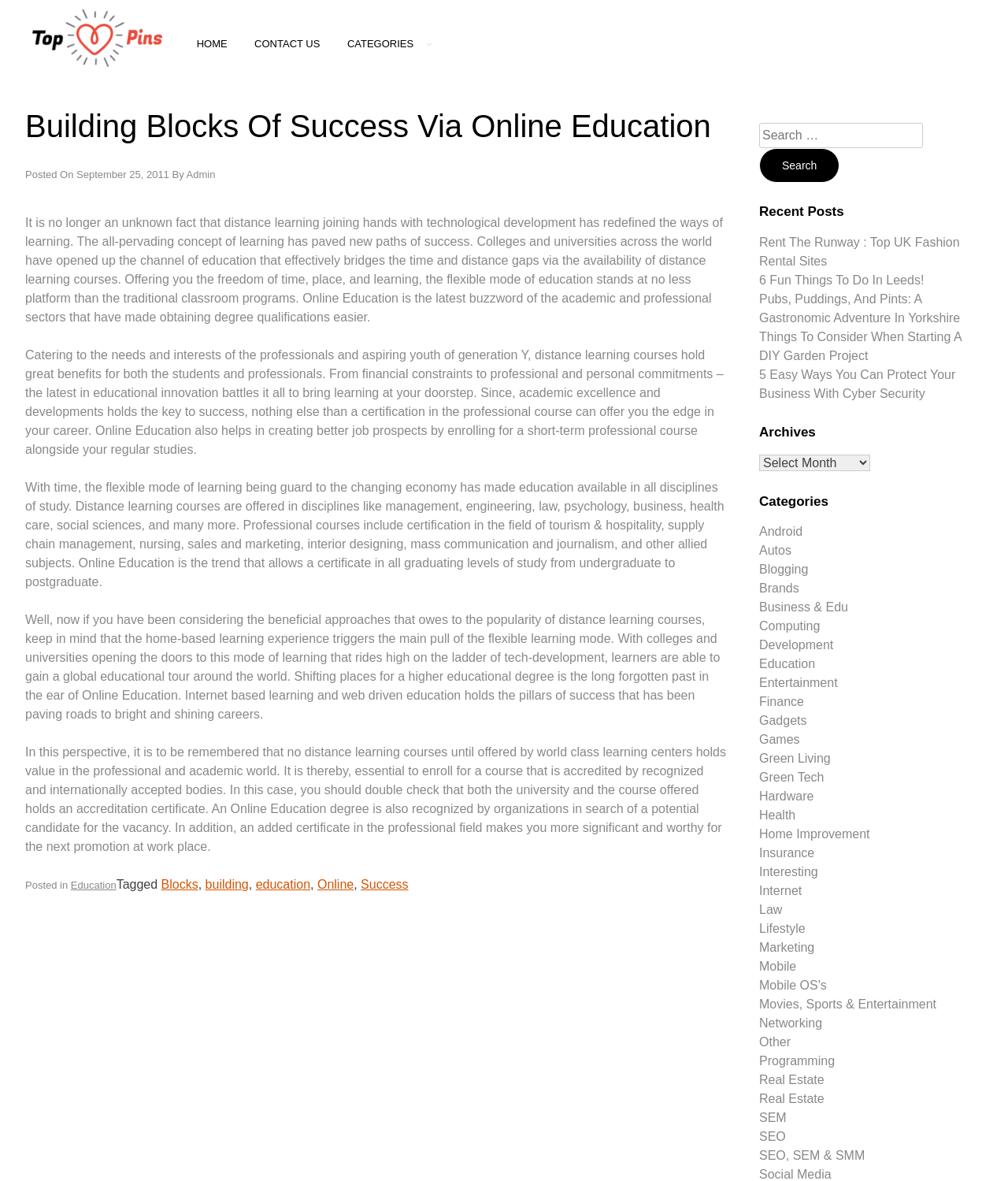Respond to the question below with a concise word or phrase:
What is the purpose of the search box?

To search for articles